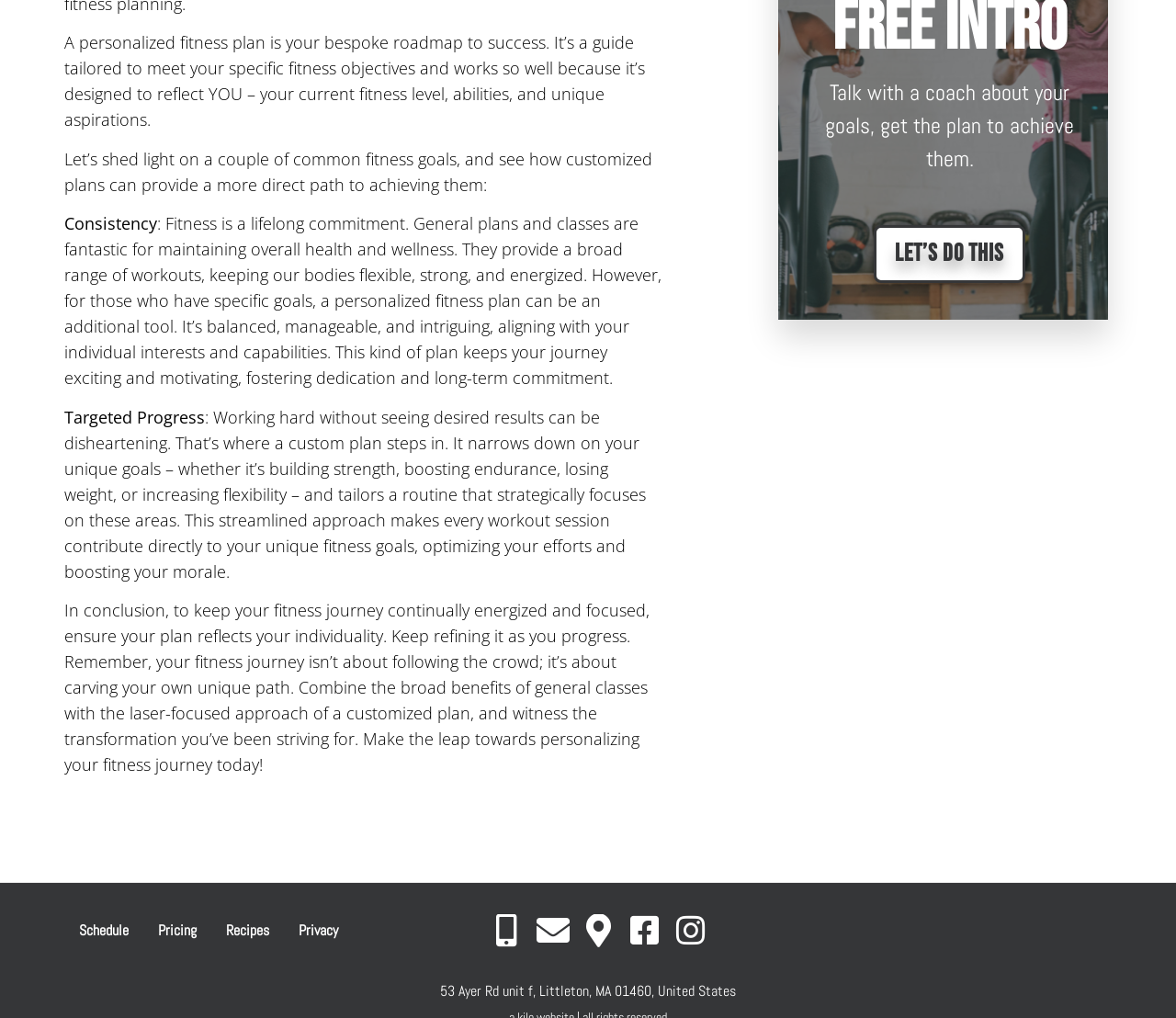Determine the bounding box of the UI element mentioned here: "Privacy". The coordinates must be in the format [left, top, right, bottom] with values ranging from 0 to 1.

[0.241, 0.9, 0.3, 0.929]